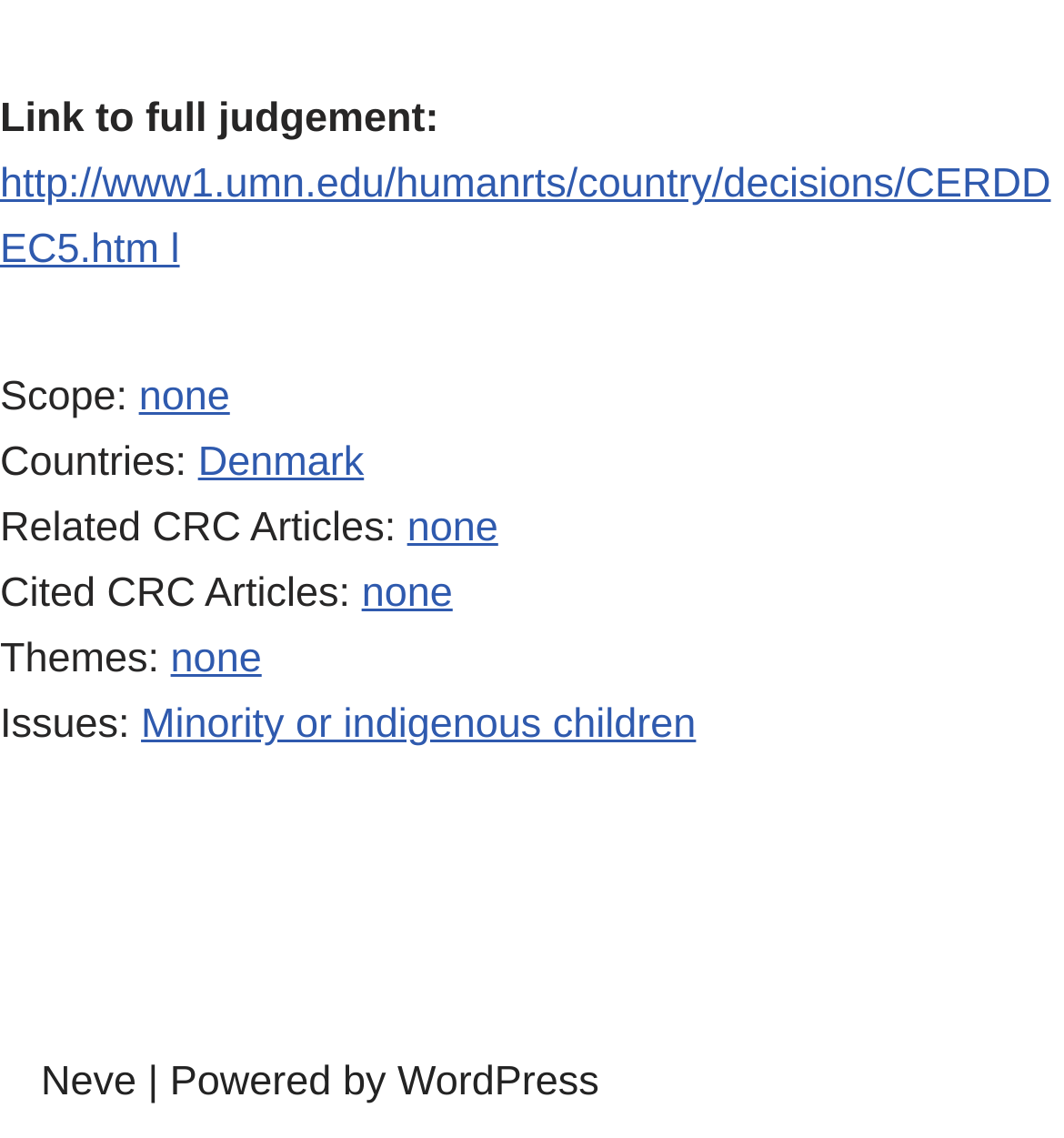What is the country mentioned in the webpage?
Please respond to the question with as much detail as possible.

I found the link 'Denmark' which is mentioned under the StaticText 'Countries:'.